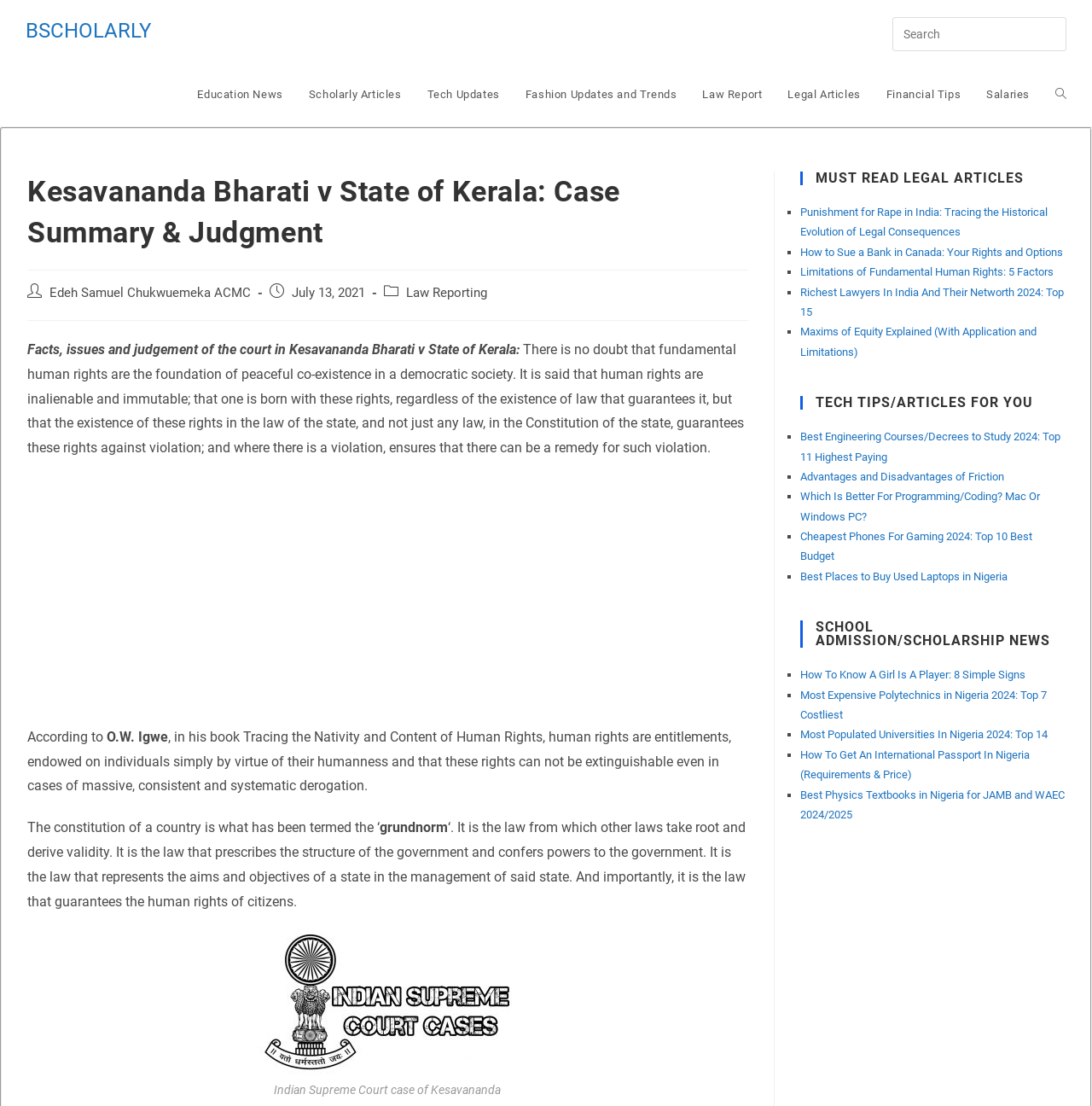Answer the question using only a single word or phrase: 
What is the author of the post?

Edeh Samuel Chukwuemeka ACMC